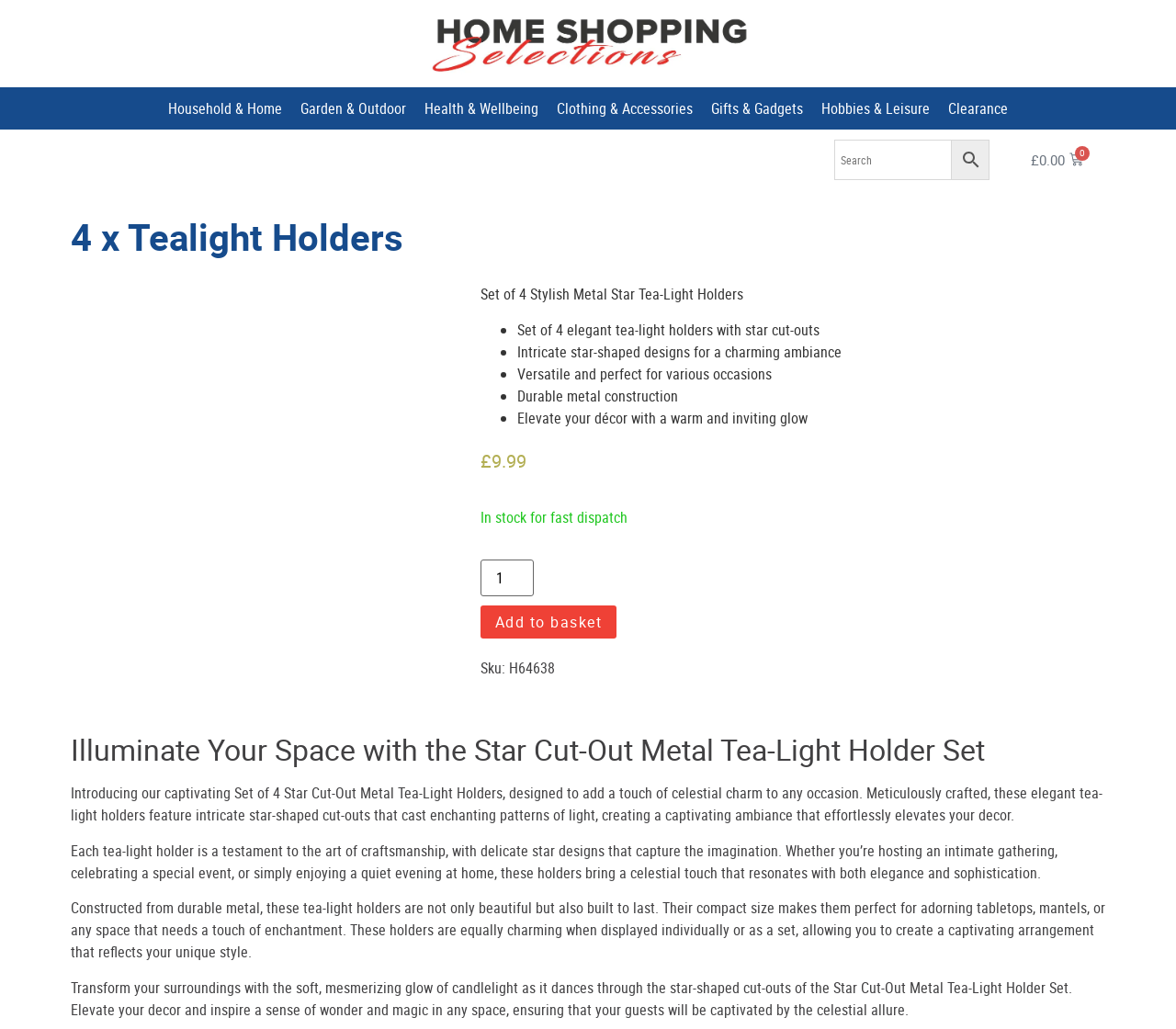Please identify the bounding box coordinates of the element's region that needs to be clicked to fulfill the following instruction: "Change product quantity". The bounding box coordinates should consist of four float numbers between 0 and 1, i.e., [left, top, right, bottom].

[0.409, 0.544, 0.454, 0.58]